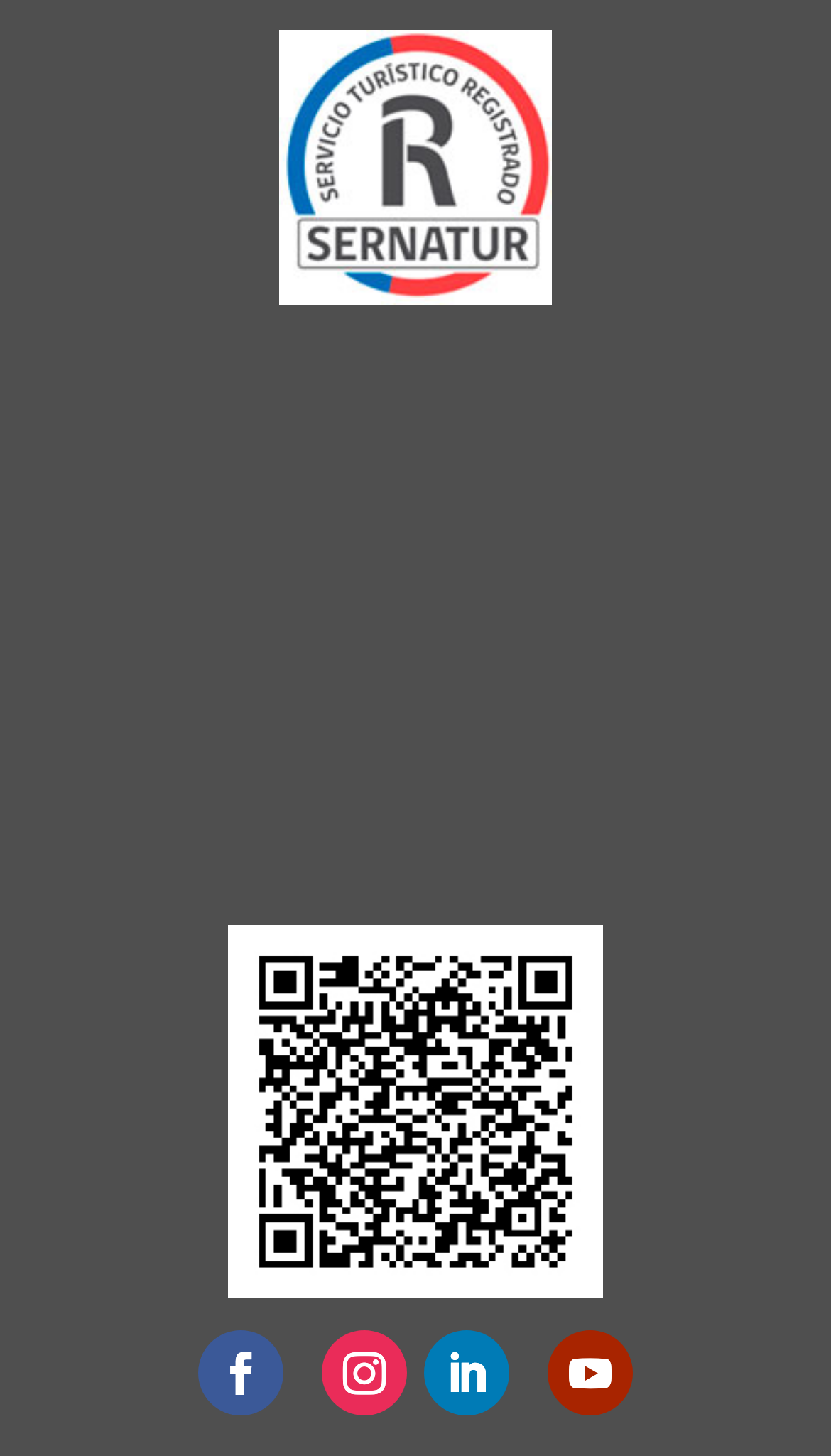What is the relative position of the second image?
Please respond to the question with a detailed and well-explained answer.

I compared the y1 and y2 coordinates of the image elements and found that the second image element with ID 86 has y1 and y2 values that are between those of the first and third image elements. This indicates that the second image is positioned in the middle.